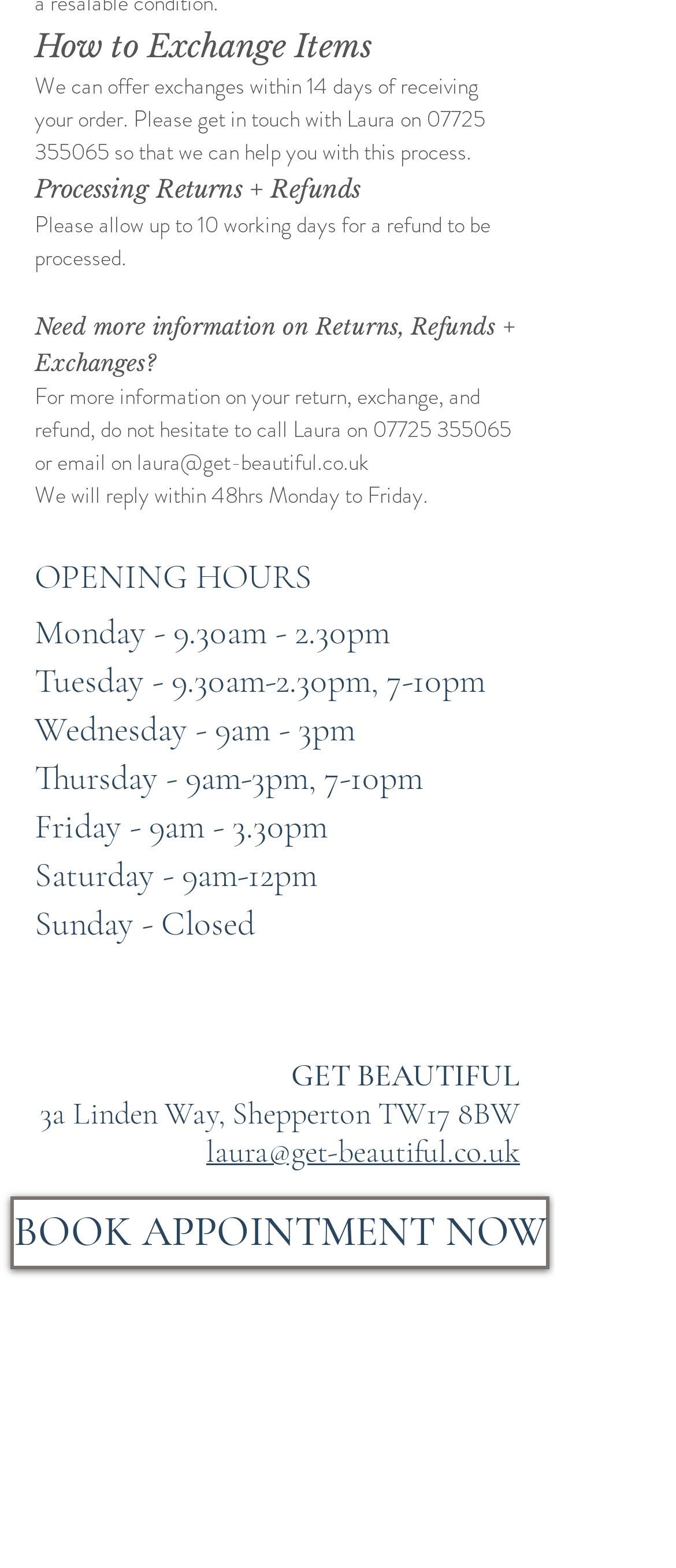Predict the bounding box of the UI element based on the description: "07725 355065". The coordinates should be four float numbers between 0 and 1, formatted as [left, top, right, bottom].

[0.551, 0.263, 0.756, 0.284]